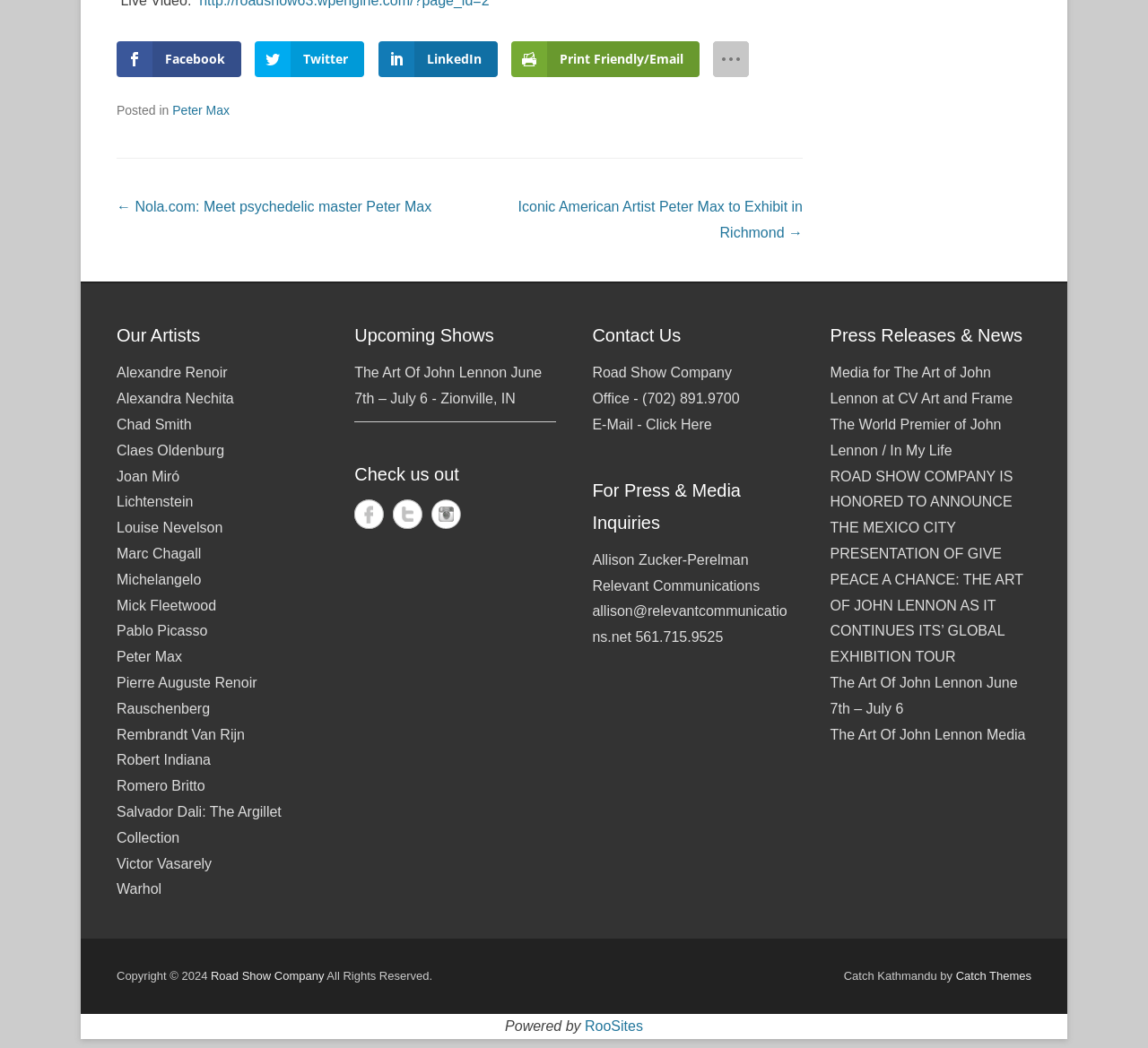What is the title of the upcoming show?
Answer with a single word or phrase, using the screenshot for reference.

The Art Of John Lennon